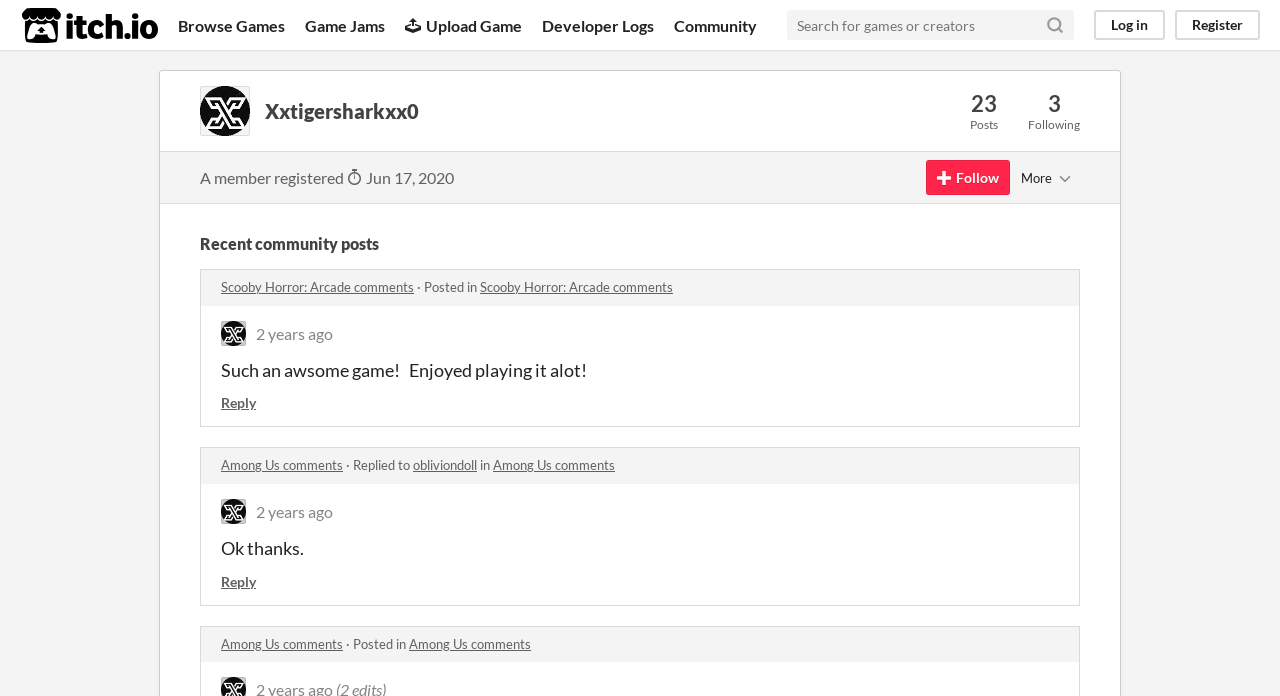Predict the bounding box of the UI element that fits this description: "obliviondoll".

[0.323, 0.657, 0.373, 0.68]